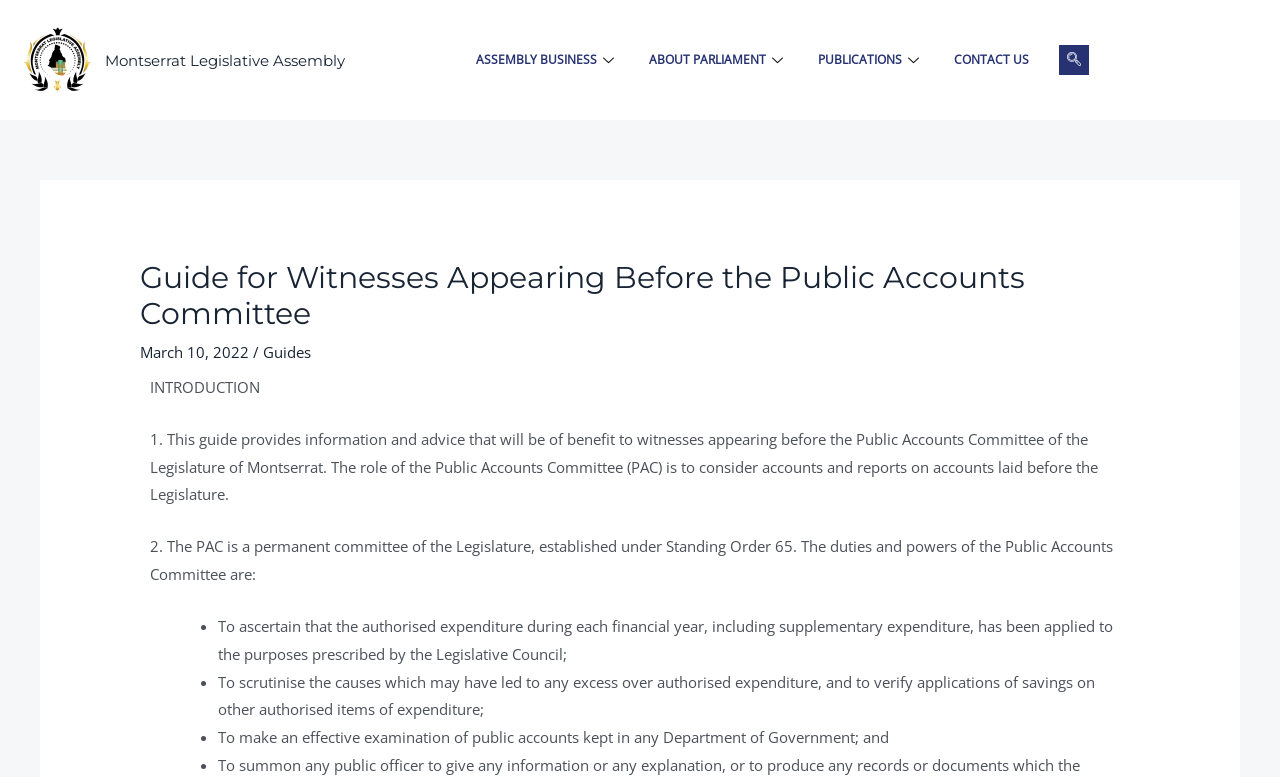Give a one-word or one-phrase response to the question:
How many duties of the Public Accounts Committee are listed?

4